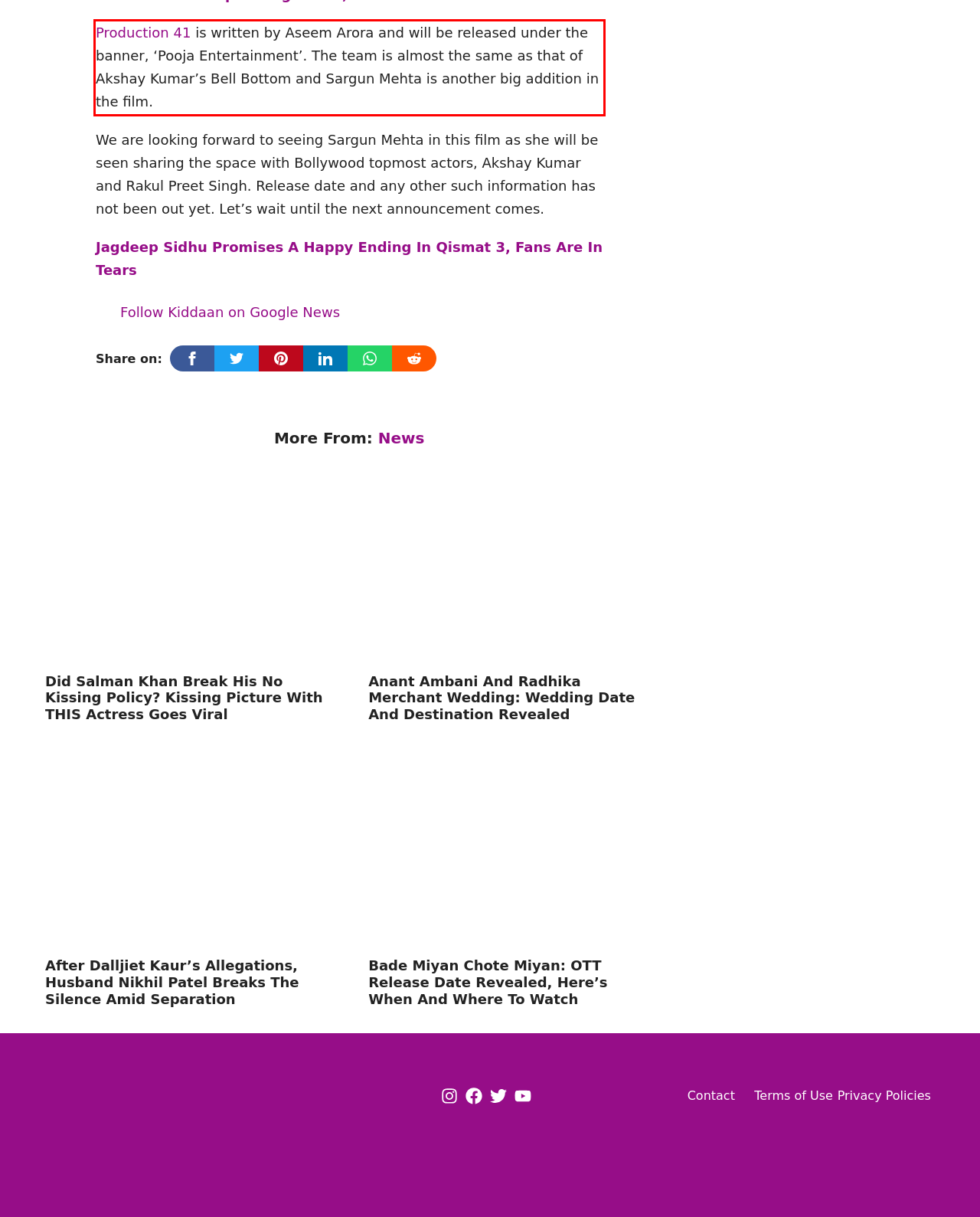You are given a webpage screenshot with a red bounding box around a UI element. Extract and generate the text inside this red bounding box.

Production 41 is written by Aseem Arora and will be released under the banner, ‘Pooja Entertainment’. The team is almost the same as that of Akshay Kumar’s Bell Bottom and Sargun Mehta is another big addition in the film.